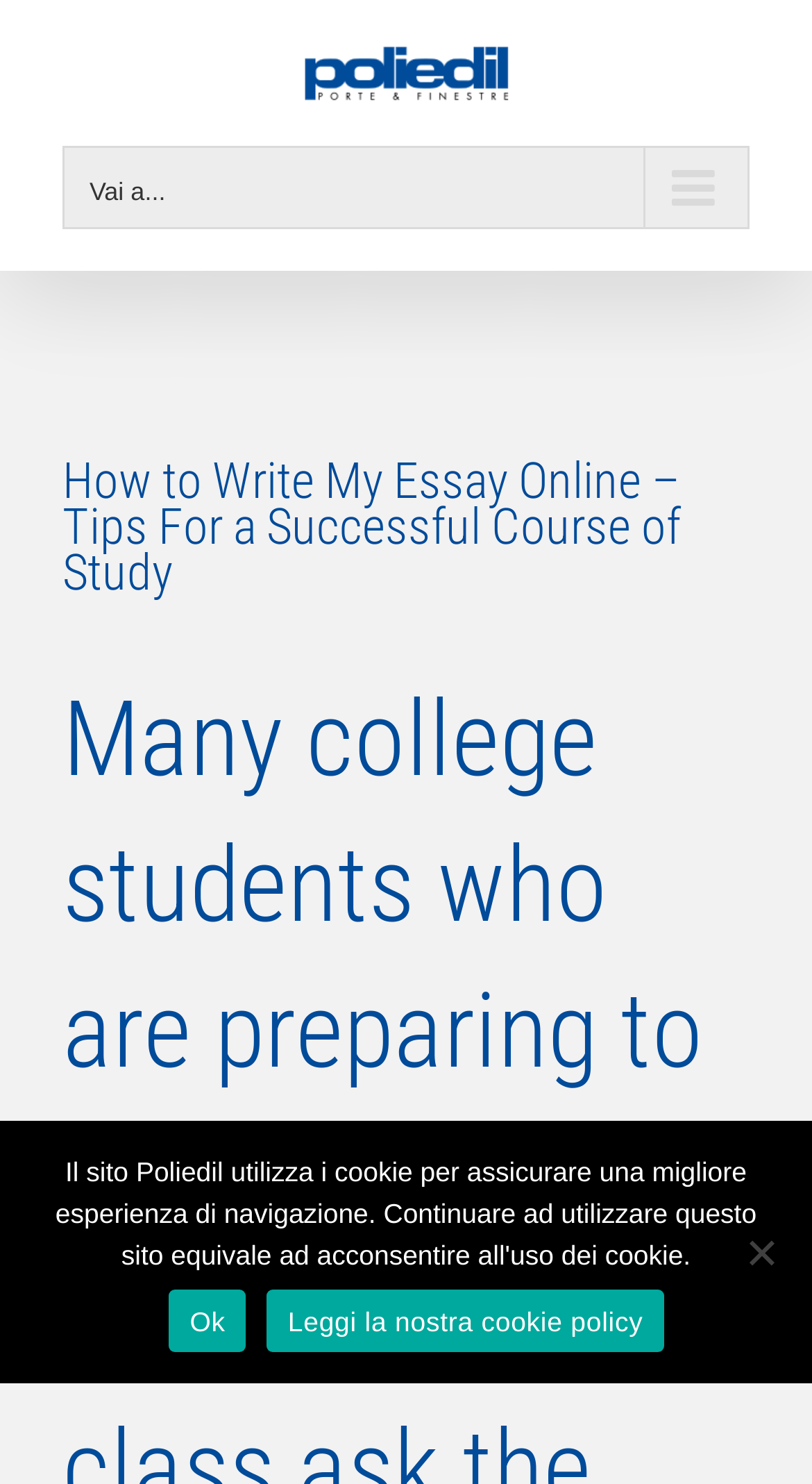Based on the element description, predict the bounding box coordinates (top-left x, top-left y, bottom-right x, bottom-right y) for the UI element in the screenshot: Ok

[0.208, 0.869, 0.303, 0.911]